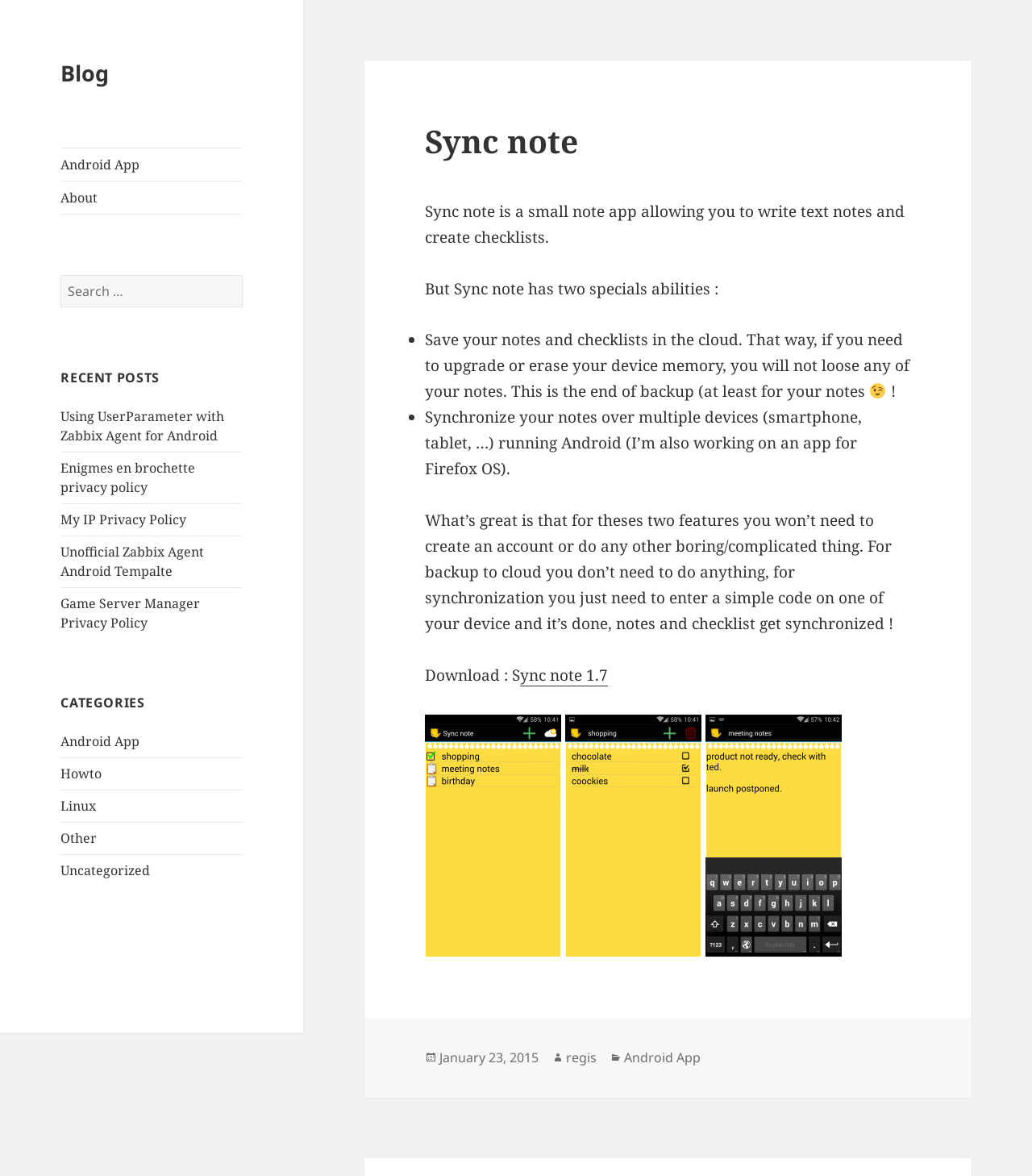Can you determine the bounding box coordinates of the area that needs to be clicked to fulfill the following instruction: "Download the Sync note 1.7 app"?

[0.504, 0.565, 0.589, 0.584]